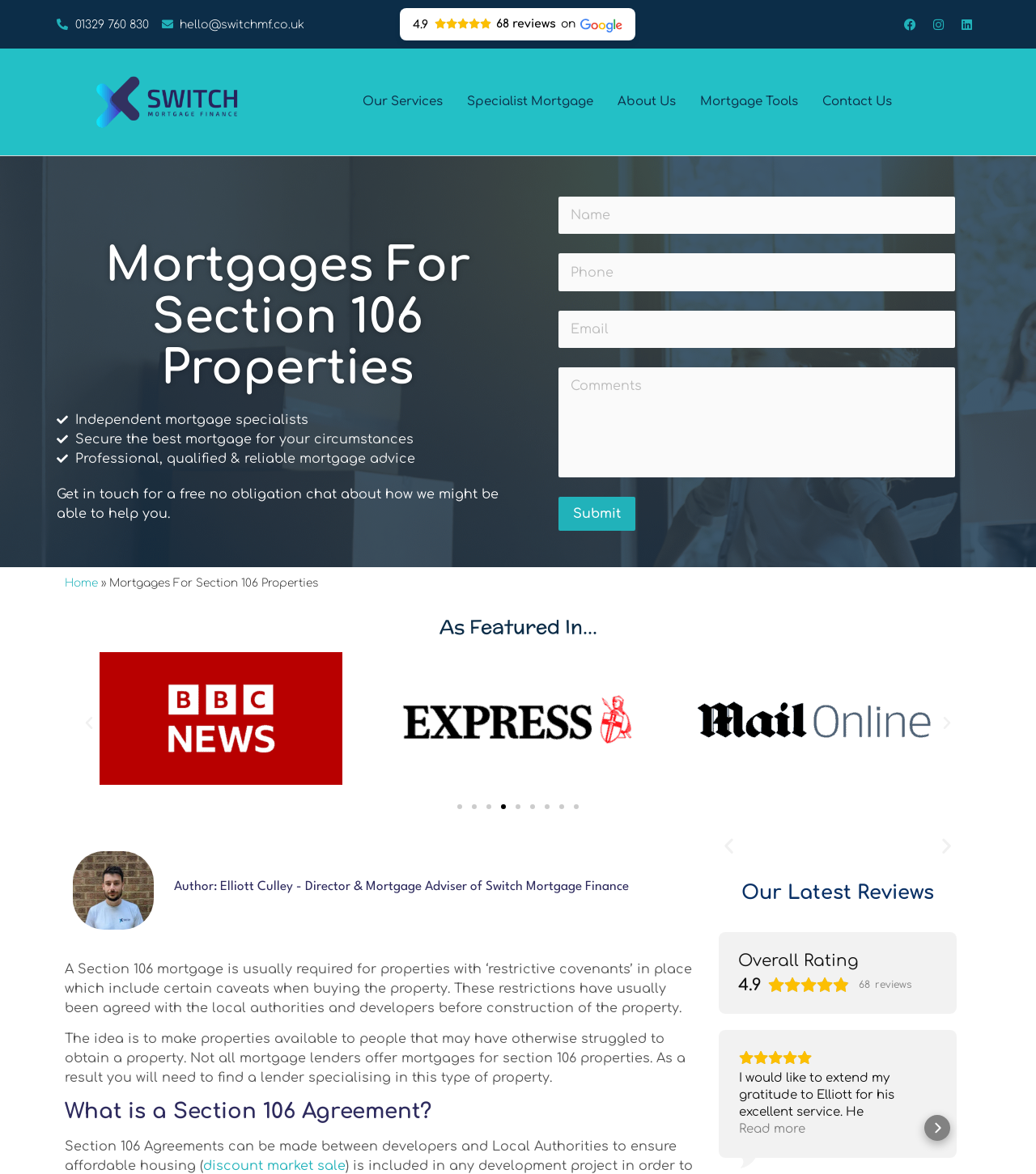Find the bounding box coordinates for the HTML element described as: "Disclaimer". The coordinates should consist of four float values between 0 and 1, i.e., [left, top, right, bottom].

None